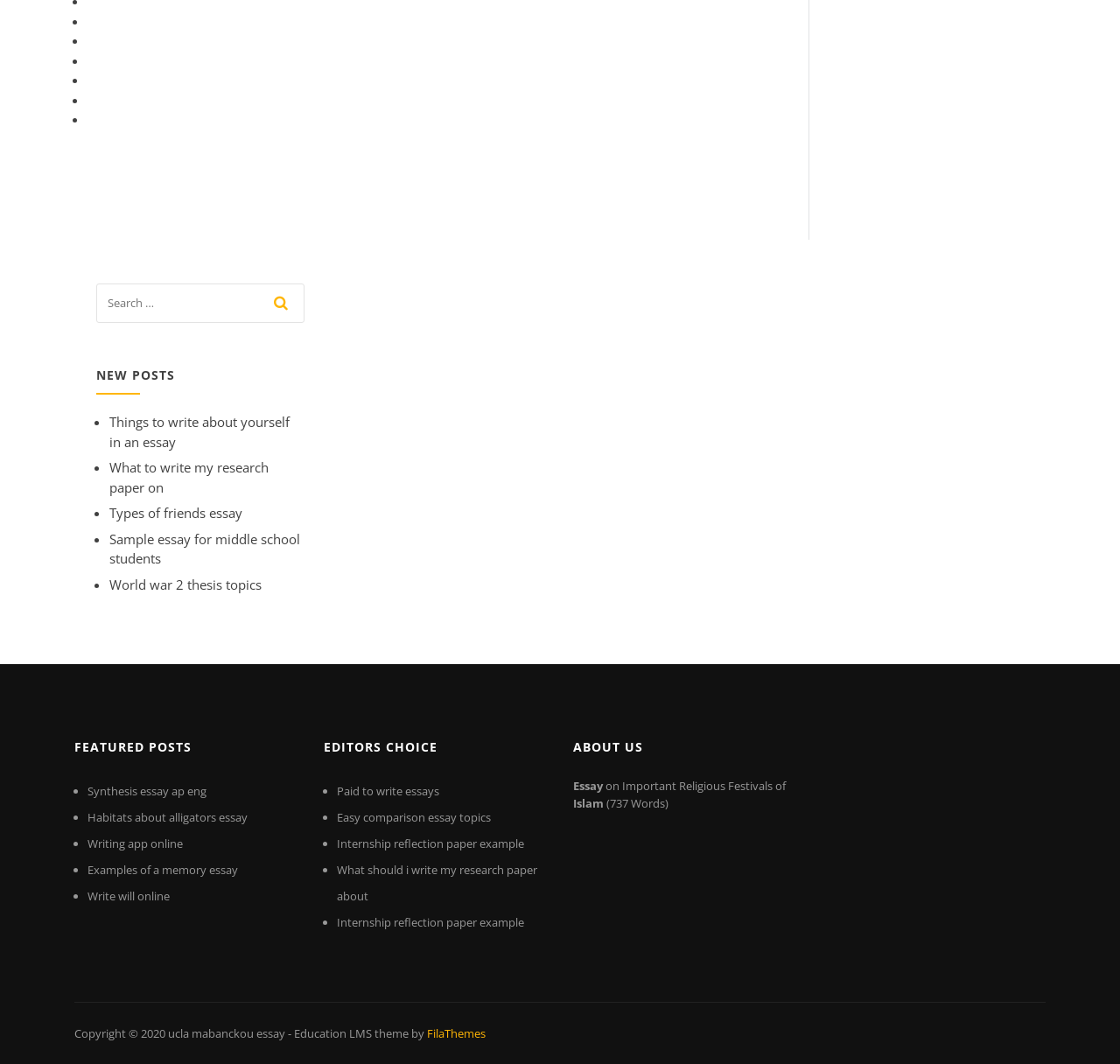Please mark the clickable region by giving the bounding box coordinates needed to complete this instruction: "Read the post about things to write about yourself in an essay".

[0.098, 0.388, 0.259, 0.423]